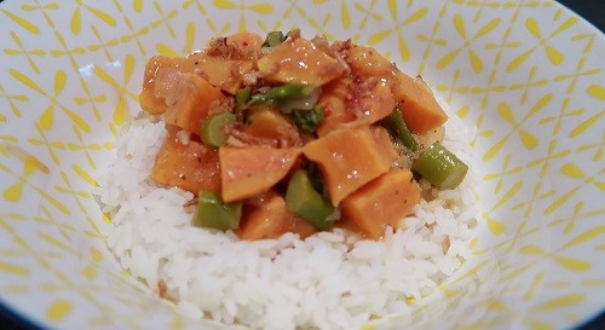Please reply with a single word or brief phrase to the question: 
What is the color of the bowl?

yellow and white